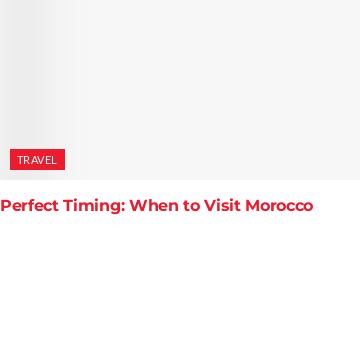Elaborate on the details you observe in the image.

This image prominently features a bold heading reading "Perfect Timing: When to Visit Morocco," highlighting an article on travel advice tailored for potential visitors to Morocco. Above the heading, there is a small red rectangle labeled "TRAVEL," indicating the category of the content. The overall presentation aims to catch the reader's attention and guide them toward understanding the best times for a visit to Morocco, suggesting a focus on travel insights and recommendations. The clean and minimalist design enhances the emphasis on the title and topic, inviting exploration and engagement with the content.